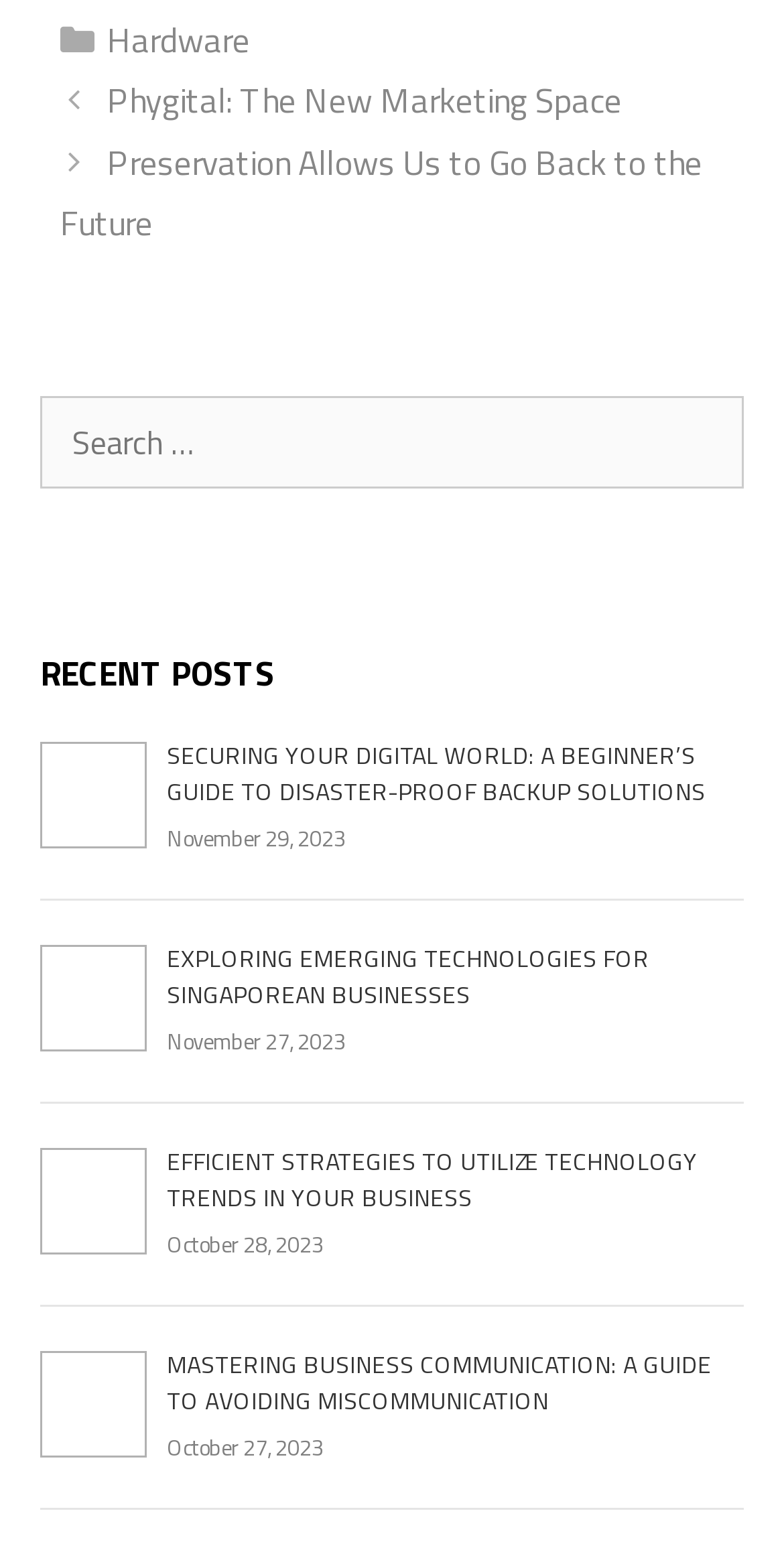Using the provided description Hardware, find the bounding box coordinates for the UI element. Provide the coordinates in (top-left x, top-left y, bottom-right x, bottom-right y) format, ensuring all values are between 0 and 1.

[0.136, 0.008, 0.318, 0.042]